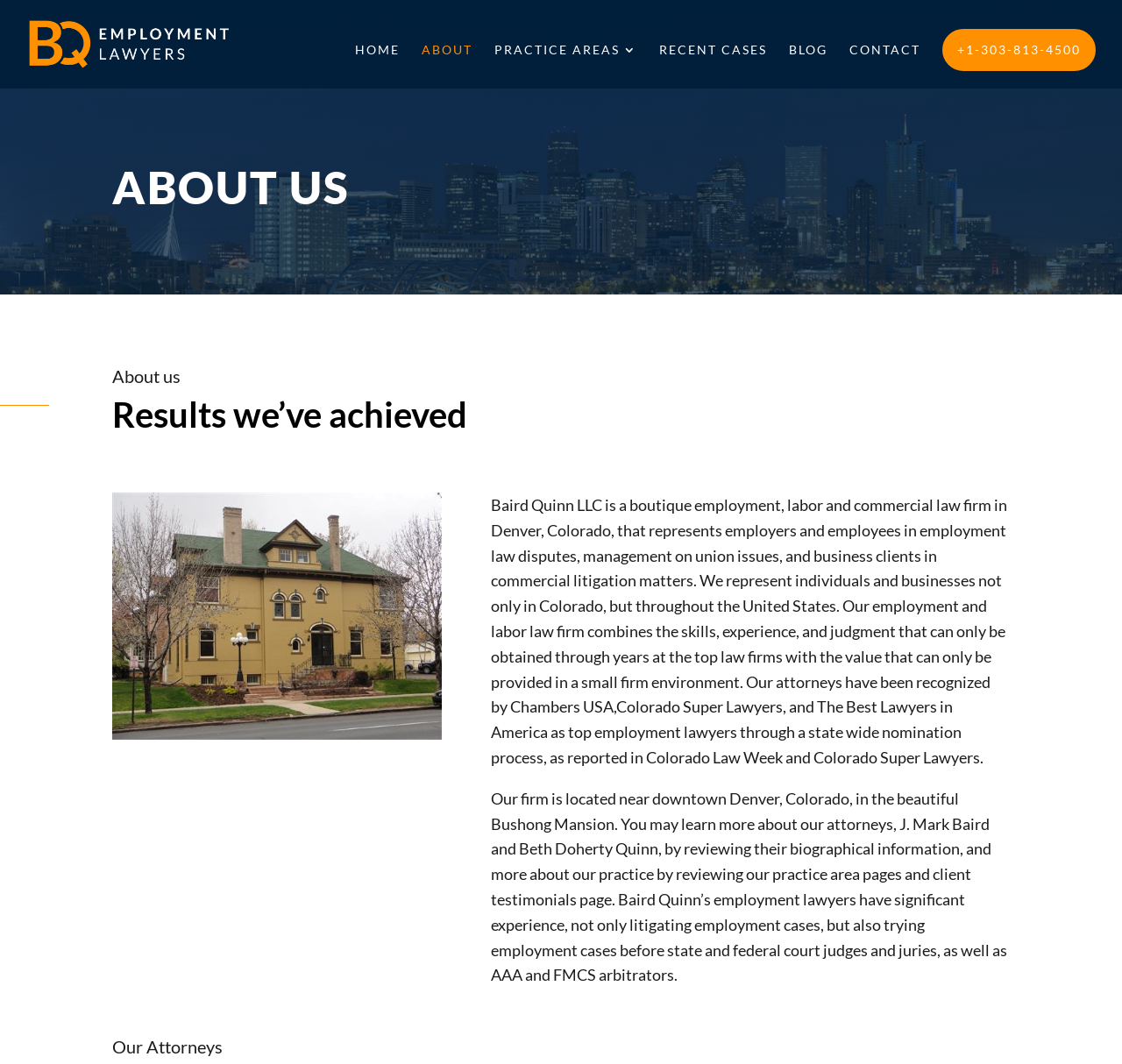Please find the bounding box coordinates in the format (top-left x, top-left y, bottom-right x, bottom-right y) for the given element description. Ensure the coordinates are floating point numbers between 0 and 1. Description: Home

[0.316, 0.041, 0.356, 0.08]